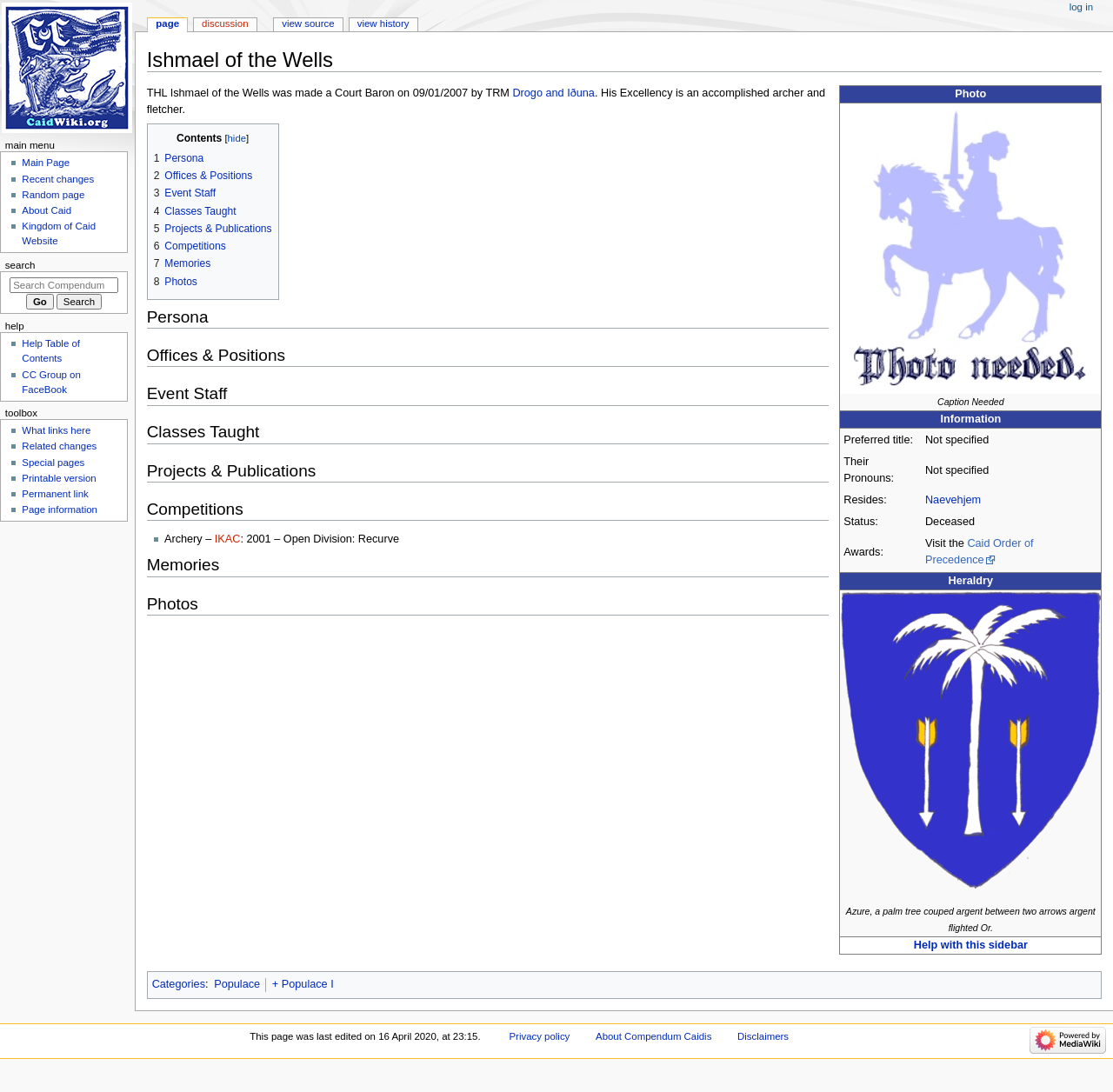Can you specify the bounding box coordinates for the region that should be clicked to fulfill this instruction: "Check the price of the 'Frigidaire EFR751' refrigerator".

None